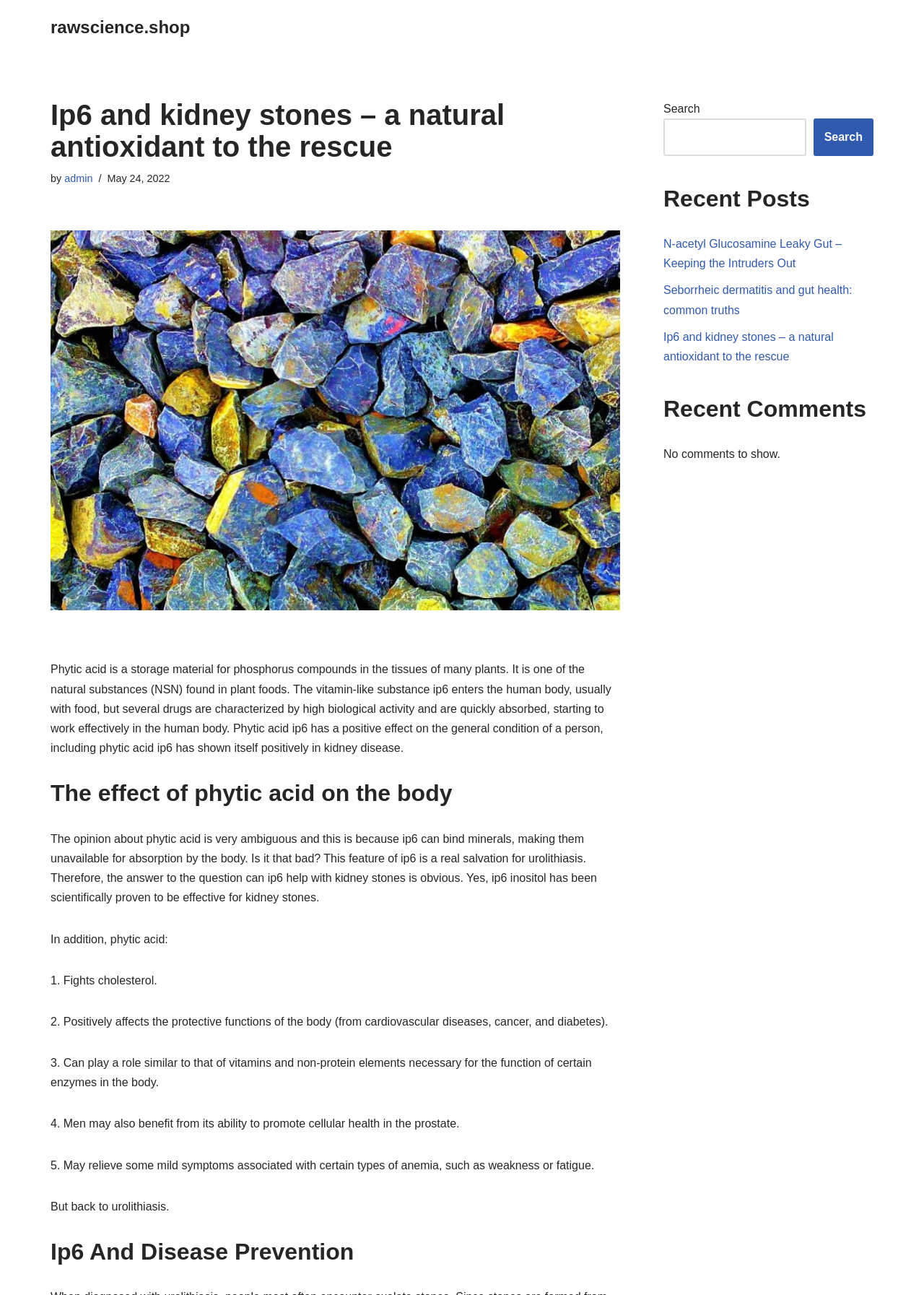Please find the bounding box coordinates for the clickable element needed to perform this instruction: "Go to the rawscience.shop homepage".

[0.055, 0.01, 0.206, 0.033]